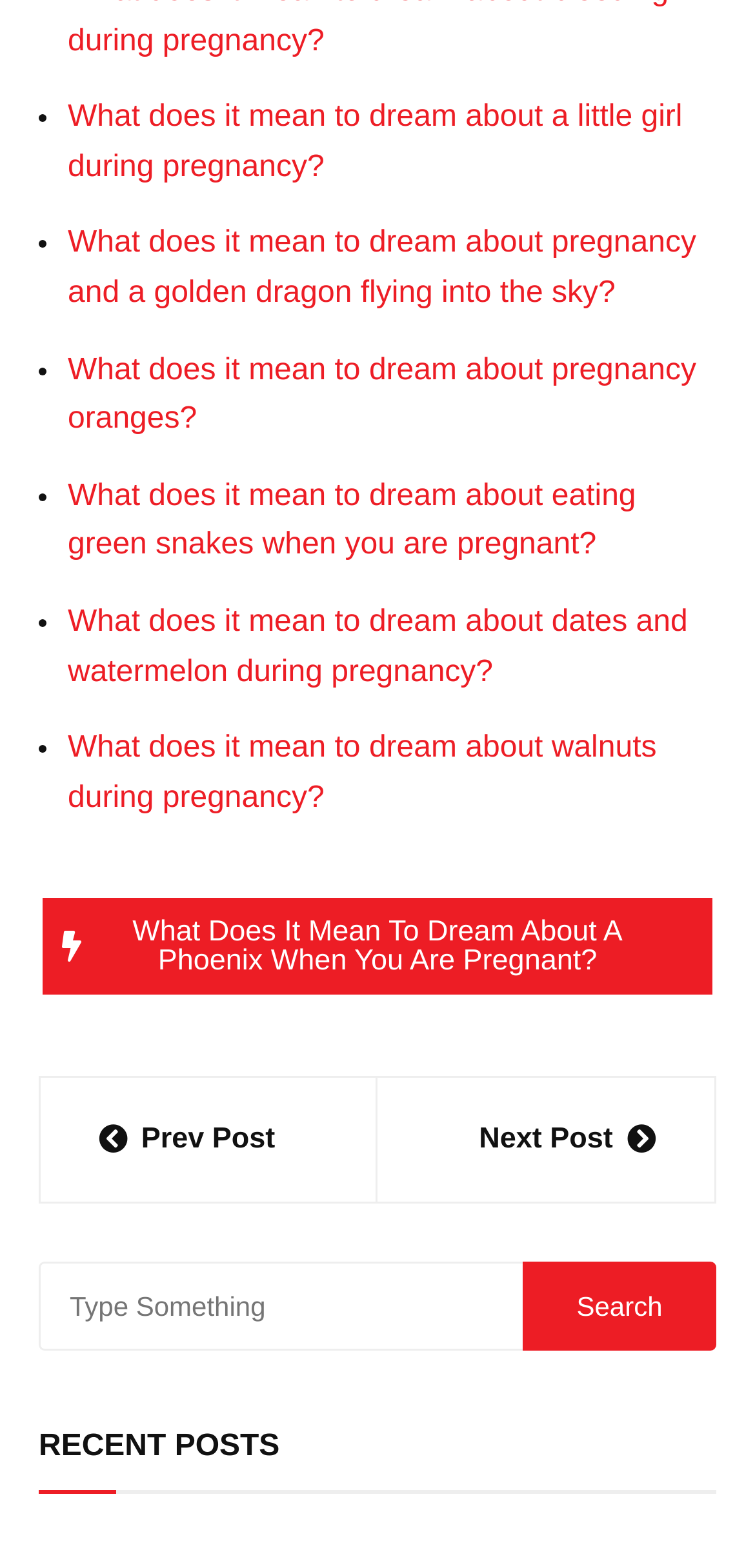Kindly determine the bounding box coordinates for the clickable area to achieve the given instruction: "Search for products".

None